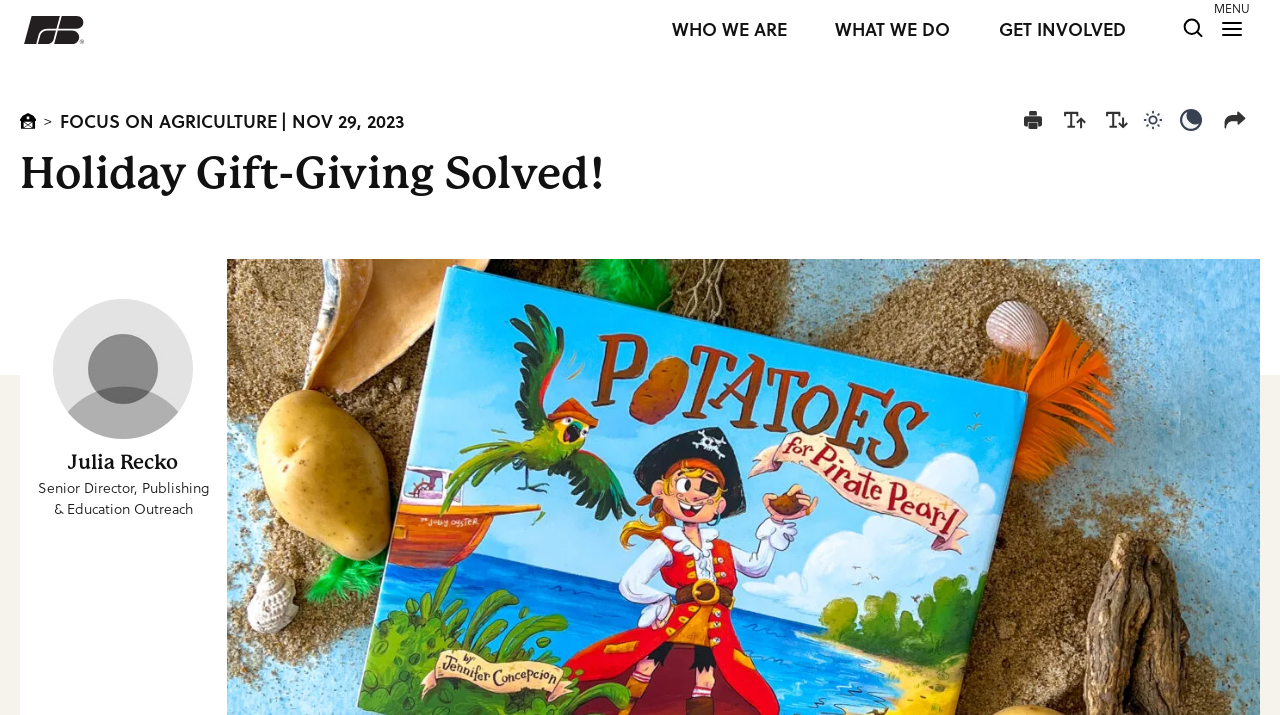What is the name of the author?
Answer the question with as much detail as possible.

I found the heading 'Julia Recko' on the webpage, which is likely to be the name of the author. Additionally, there is a static text 'Senior Director, Publishing & Education Outreach' below the heading, which suggests that Julia Recko is the author.